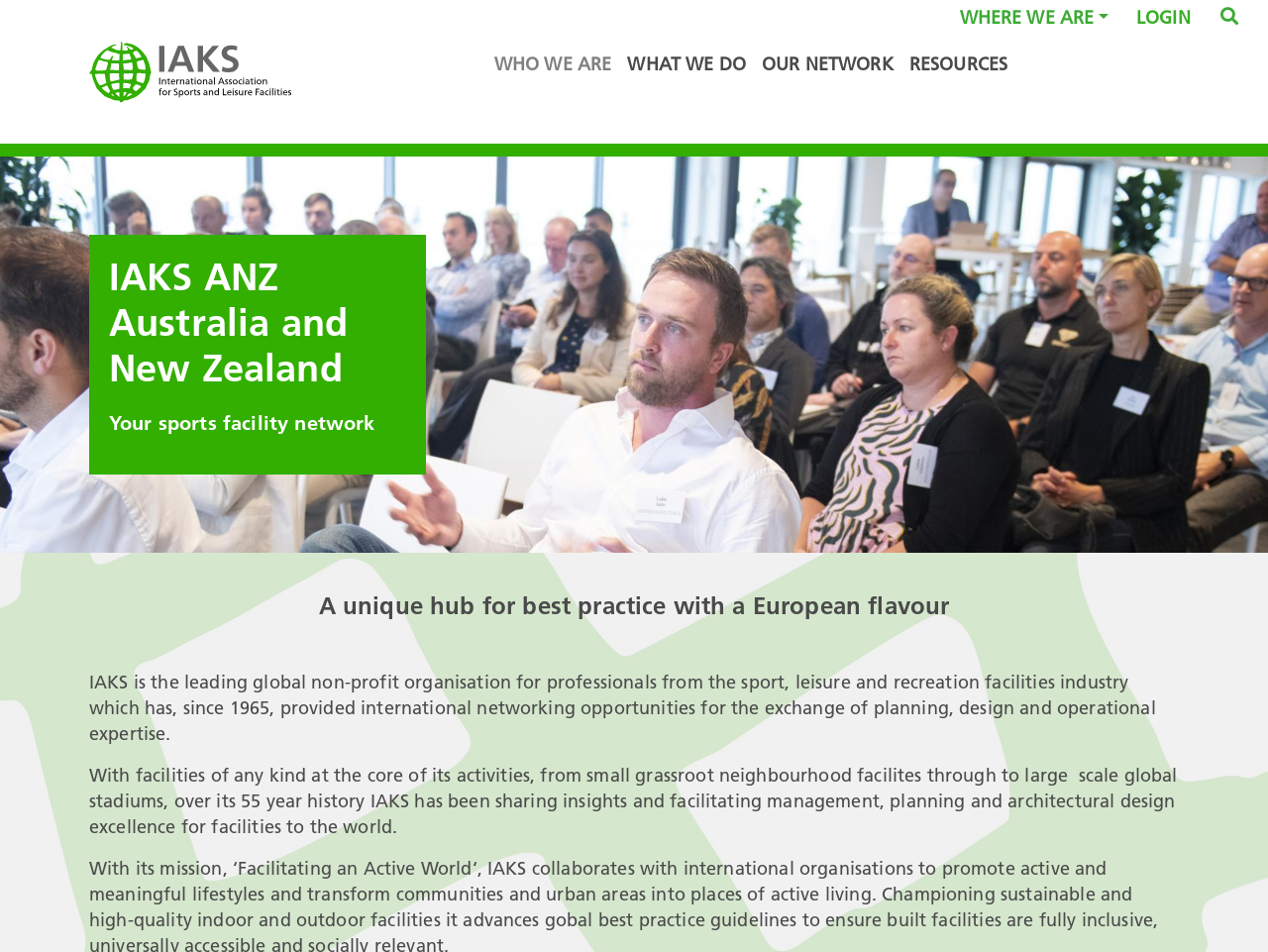Locate the UI element described by Shreya Dubey in the provided webpage screenshot. Return the bounding box coordinates in the format (top-left x, top-left y, bottom-right x, bottom-right y), ensuring all values are between 0 and 1.

None